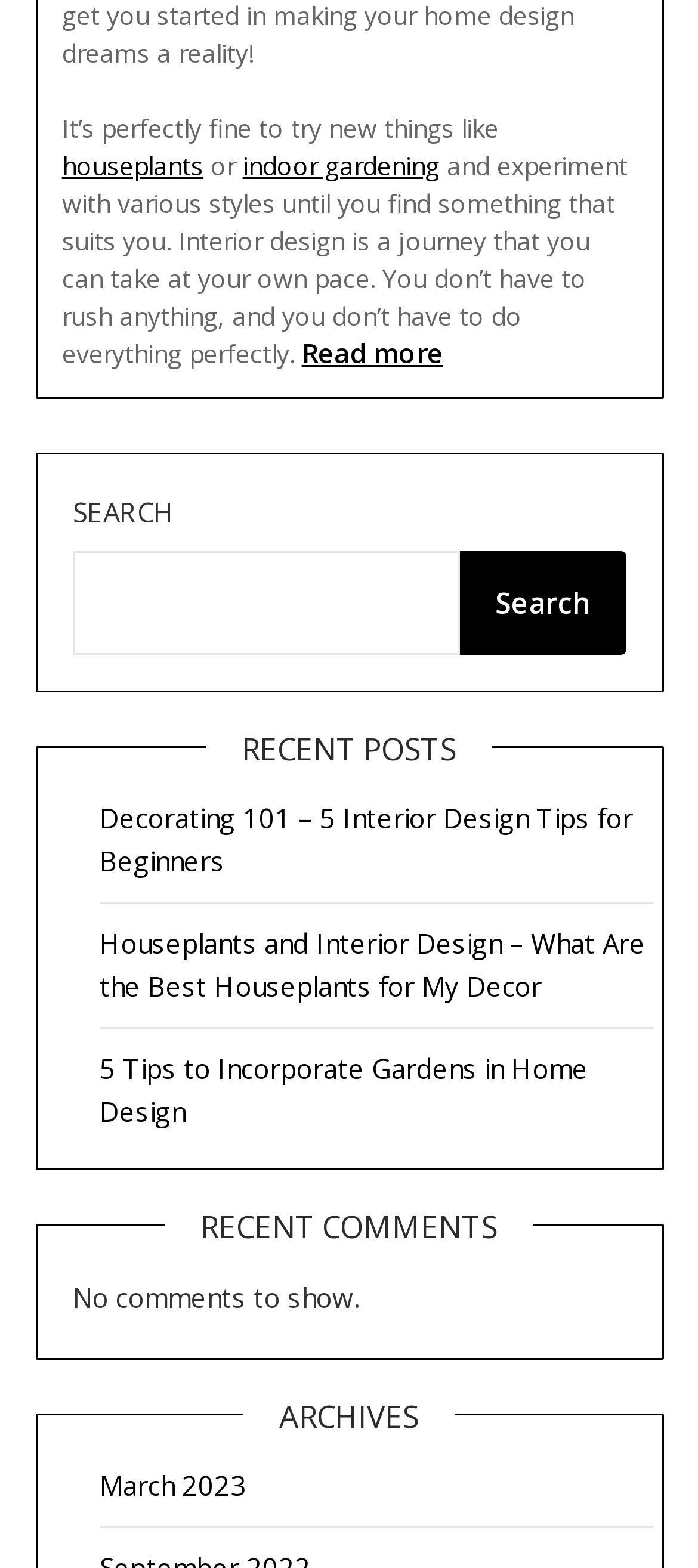What is the month listed in the archives?
Utilize the image to construct a detailed and well-explained answer.

Under the heading 'ARCHIVES', there is a link 'March 2023' which indicates that the website has archives for that month.